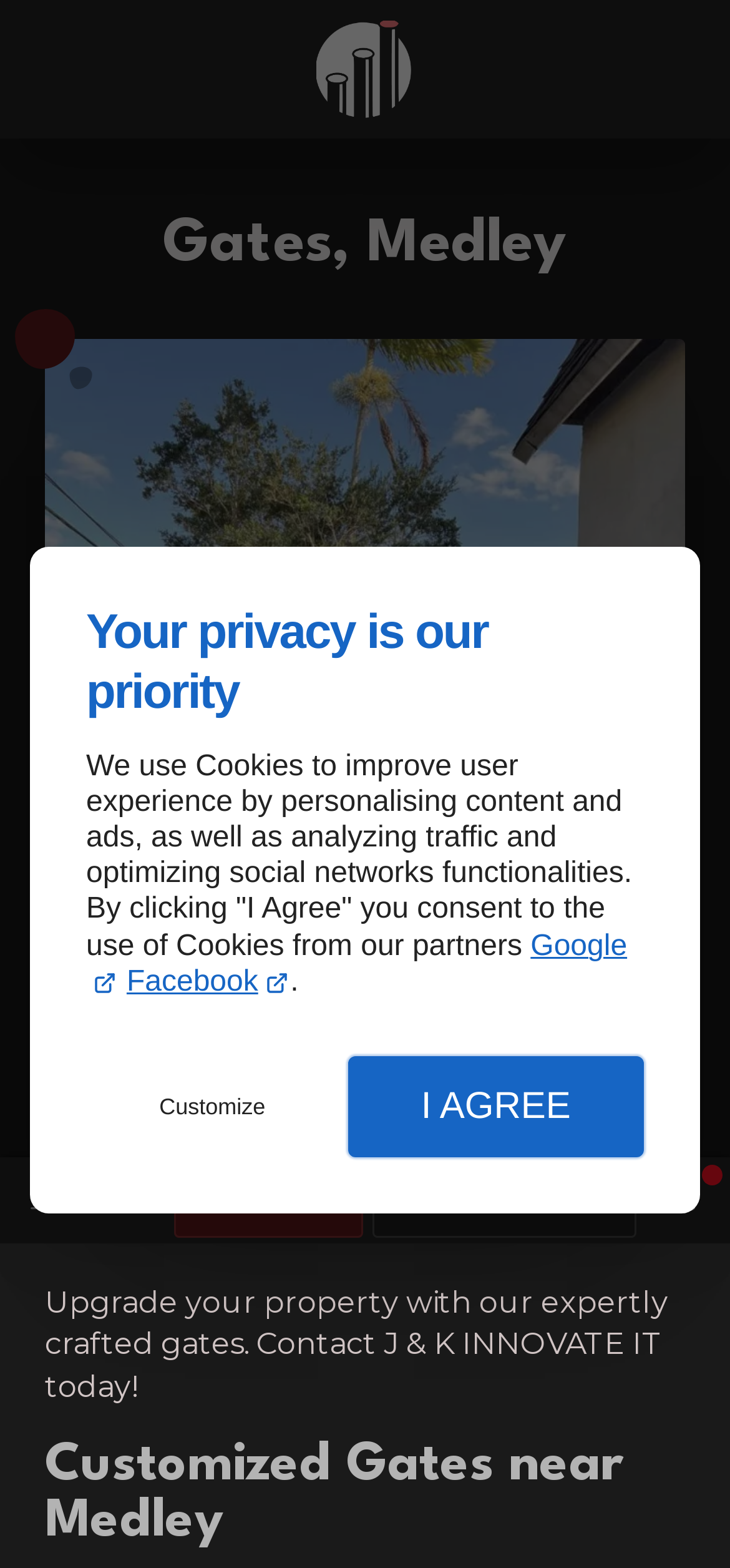What is the purpose of the 'Customize' button?
Using the image as a reference, answer with just one word or a short phrase.

To customize cookies